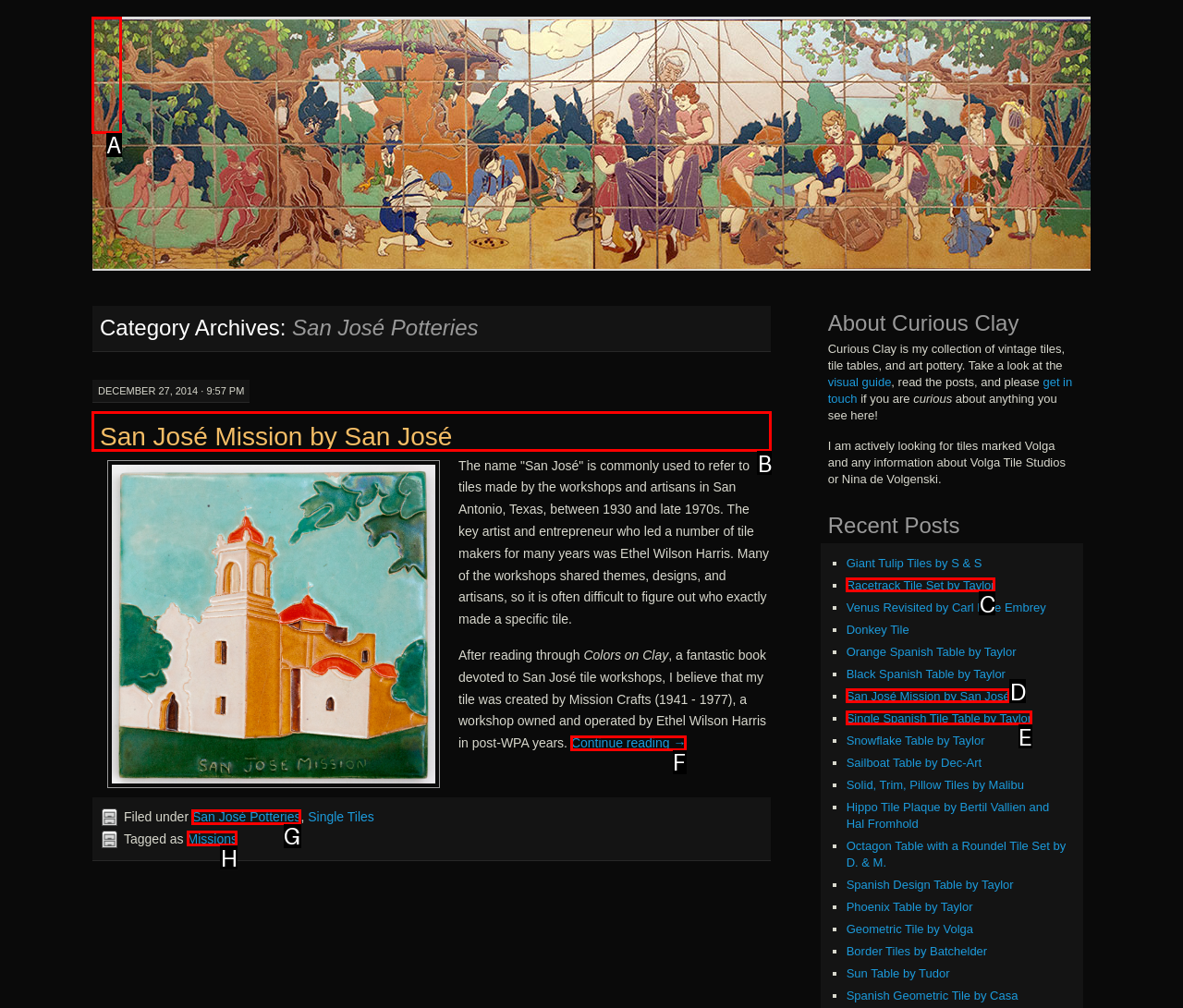Identify the HTML element to click to fulfill this task: Read the post about 'San José Mission by San José'
Answer with the letter from the given choices.

B